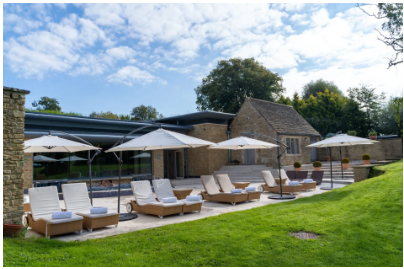Provide an extensive narrative of what is shown in the image.

The image showcases a serene outdoor spa area at Whatley Manor, a luxurious country house hotel nestled in the picturesque Cotswolds. In the foreground, lounge chairs are neatly arranged beneath elegant umbrellas, inviting guests to relax and unwind. The setting features a well-manicured lawn that leads to a charming stone building, reflecting the classic architecture typical of the region. Sunlight filters through fluffy clouds in a bright blue sky, enhancing the tranquil atmosphere. This idyllic scene epitomizes the perfect retreat for those seeking relaxation and rejuvenation amidst nature's beauty.